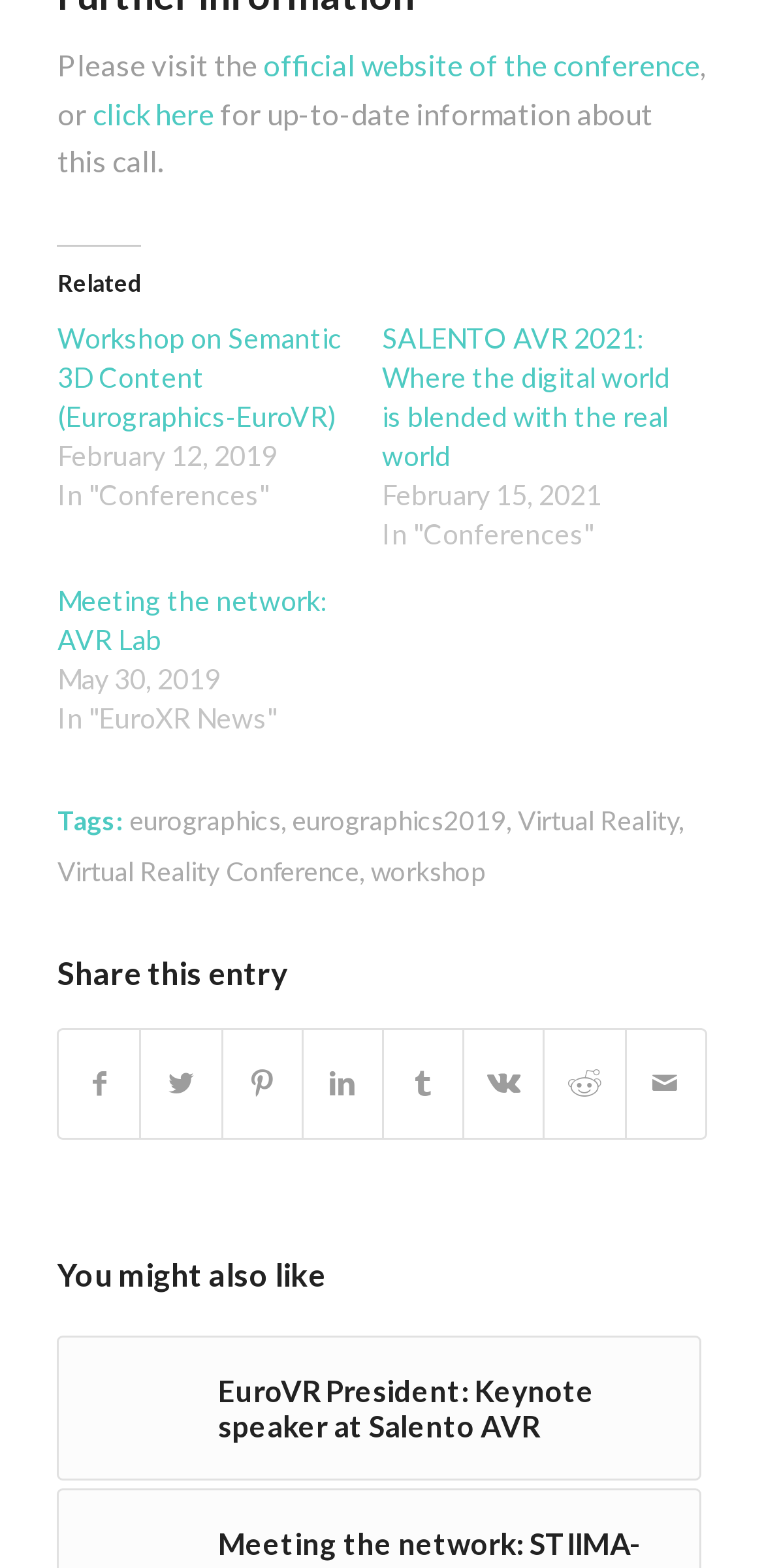Extract the bounding box coordinates for the UI element described as: "Share by Mail".

[0.819, 0.657, 0.922, 0.726]